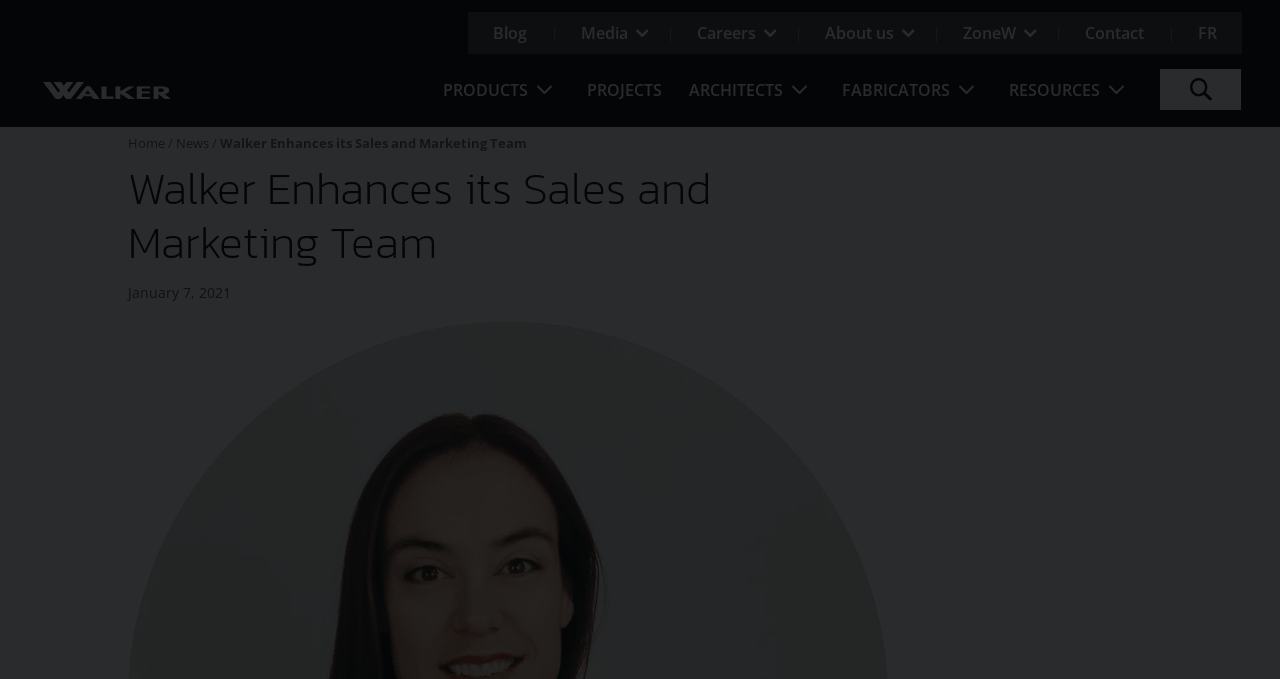Show the bounding box coordinates for the HTML element as described: "name="q" placeholder="Search …" title="Search for:"".

[0.101, 0.079, 0.947, 0.082]